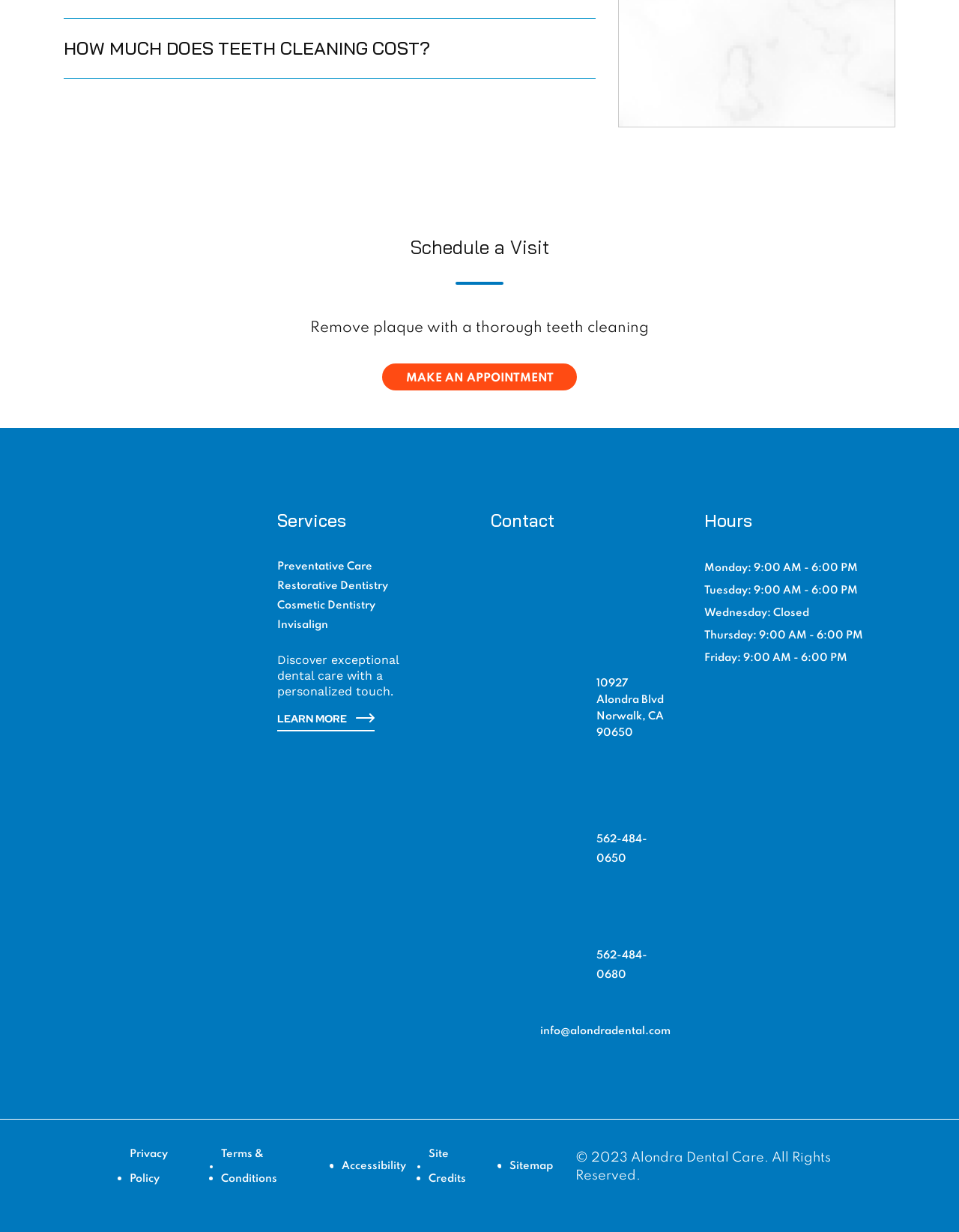Please predict the bounding box coordinates (top-left x, top-left y, bottom-right x, bottom-right y) for the UI element in the screenshot that fits the description: Accessibility

[0.356, 0.937, 0.424, 0.957]